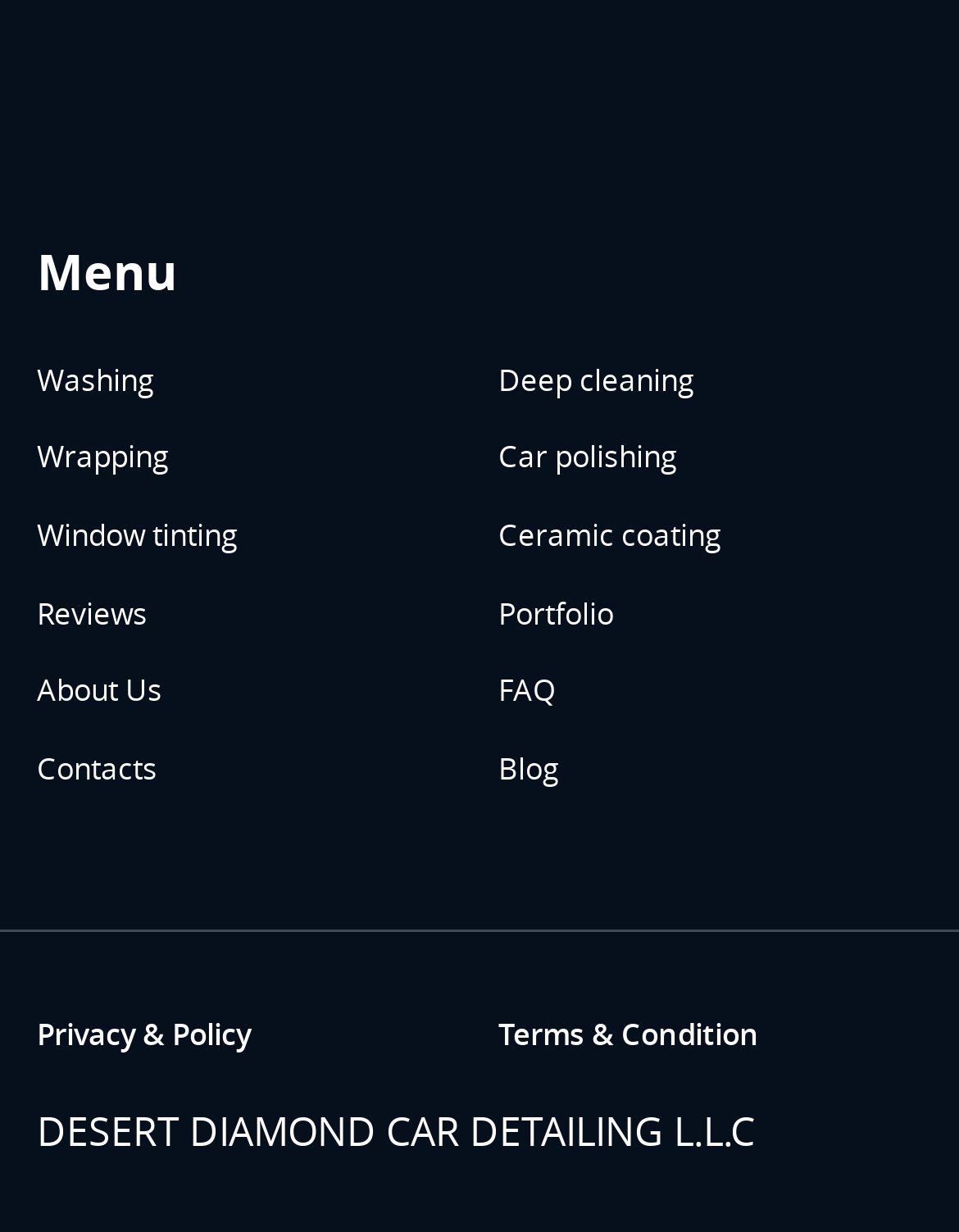Given the description of the UI element: "Terms & Condition", predict the bounding box coordinates in the form of [left, top, right, bottom], with each value being a float between 0 and 1.

[0.519, 0.815, 0.791, 0.849]